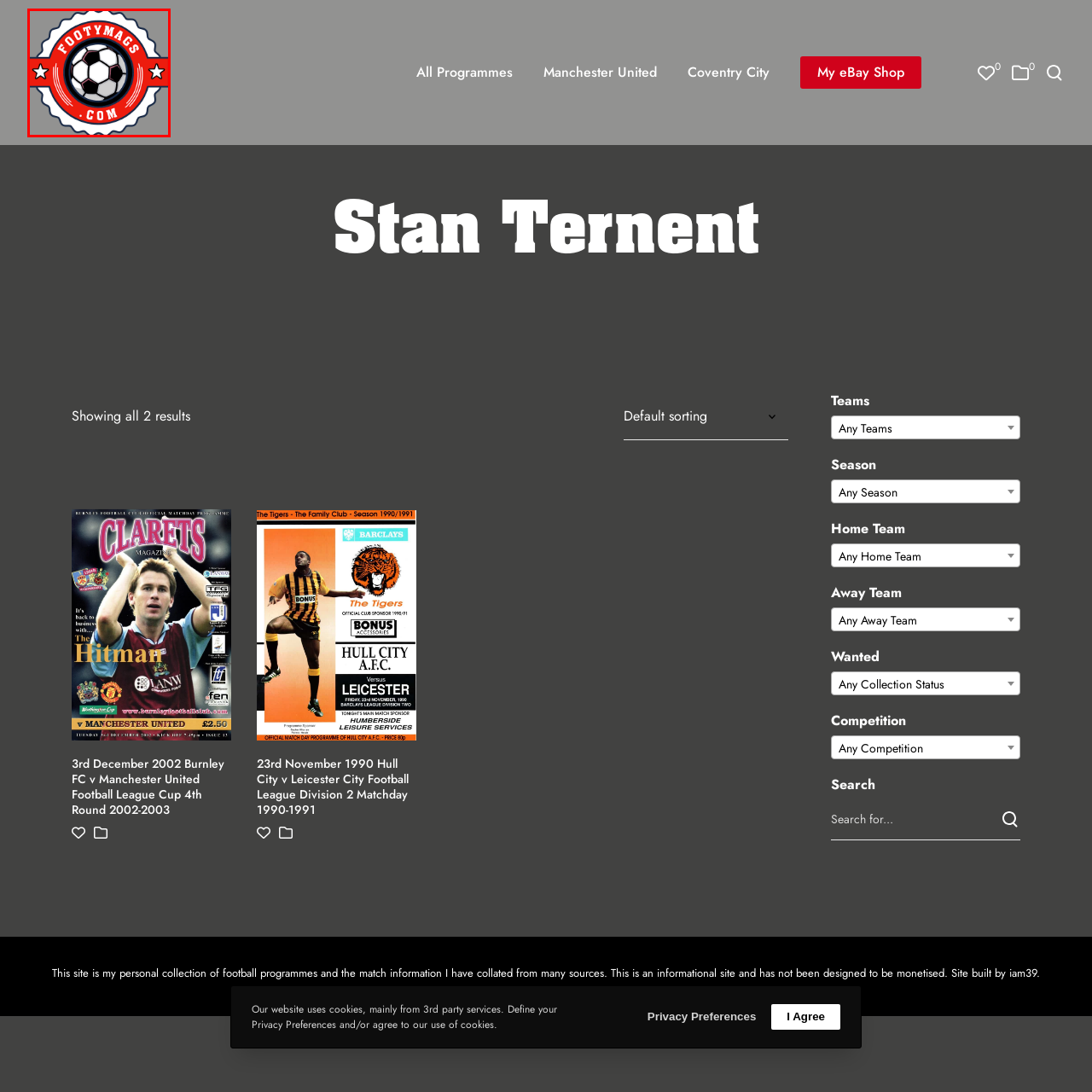Create an extensive description for the image inside the red frame.

The image features the logo of "footymags.com," which is stylized with a circular design. At the center, there is a classic black and white soccer ball, symbolizing the website's focus on football-related content. The logo is framed by a vibrant red badge, adorned with stars on either side, enhancing its sporty aesthetic. The word "FOOTYMAGS" is prominently displayed at the top in bold lettering, while ".COM" appears at the bottom, indicating its online presence. This logo encapsulates the essence of the site, which serves as a personal collection of football programmes and match information for enthusiasts.